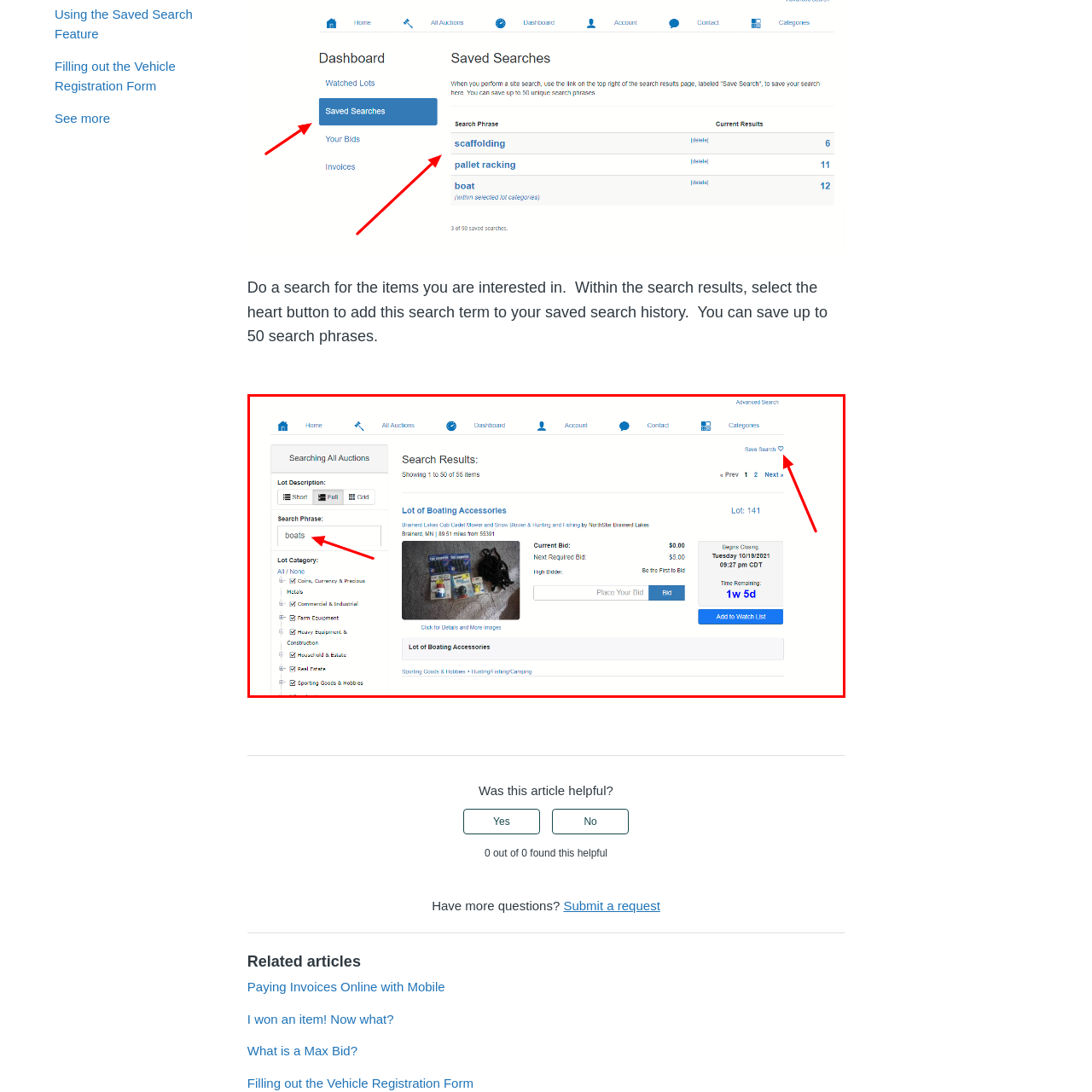Explain in detail what is happening in the red-marked area of the image.

The image depicts a user interface for an online auction platform displaying search results for the query "boats." The left side features search filters and options, including a lot description field and search phrase input. The main section showcases a specific lot titled "Lot of Boating Accessories," highlighting its details such as the current bid of $0.00, a required bid of $5.00, and a countdown timer indicating that the auction will close soon. On the right side, there’s a prominent button labeled "Save Search," marked with a heart icon, allowing users to save their search criteria for future reference. This interface efficiently helps users navigate and participate in ongoing auctions while keeping track of their interests.